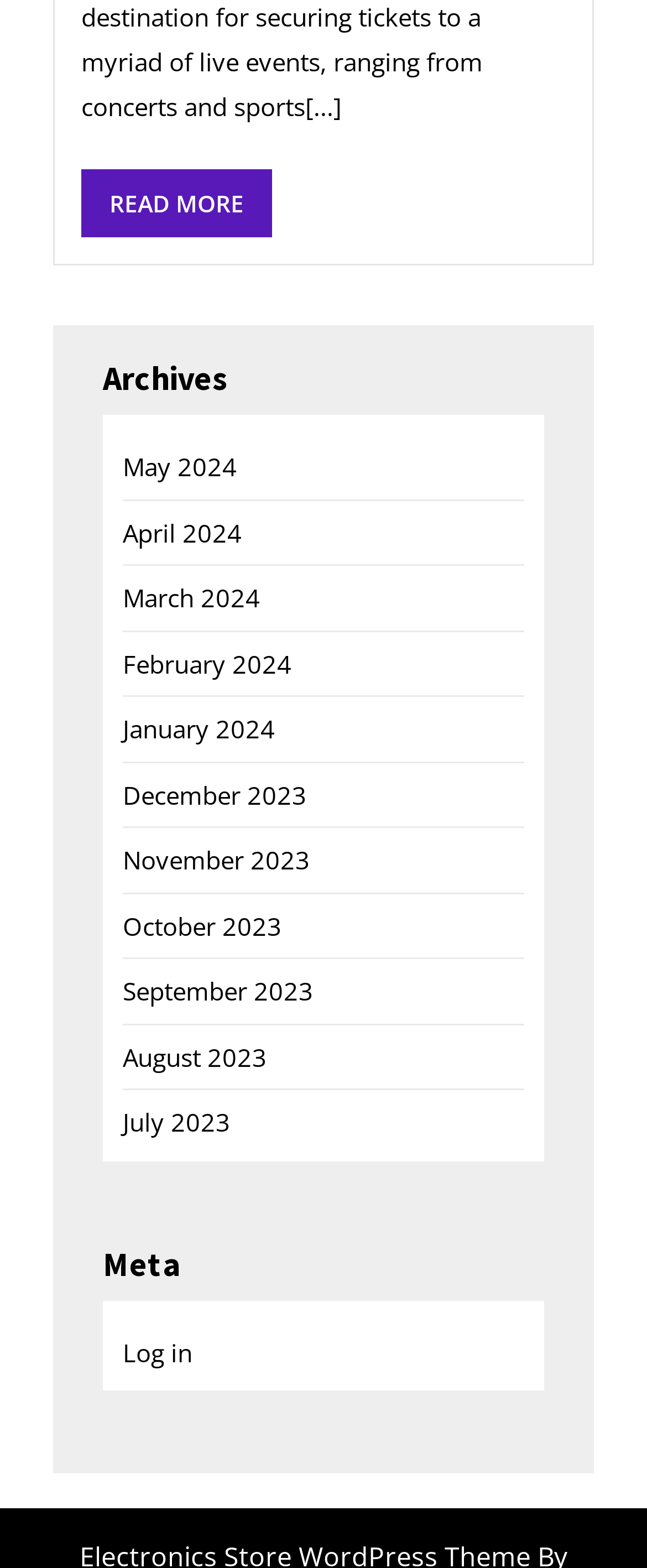How many months are listed in the Archives section?
Observe the image and answer the question with a one-word or short phrase response.

12